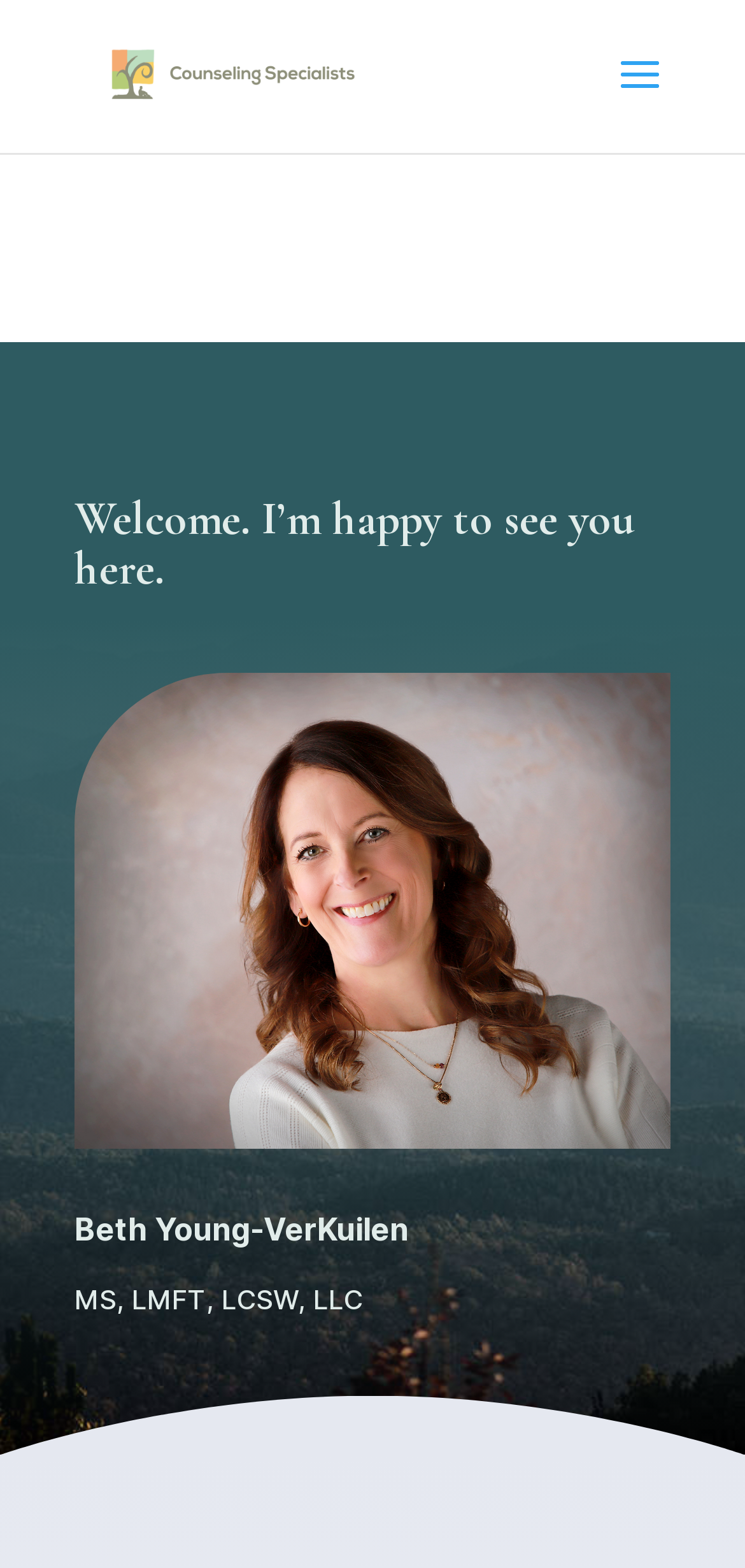Extract the primary headline from the webpage and present its text.

Welcome. I’m happy to see you here.